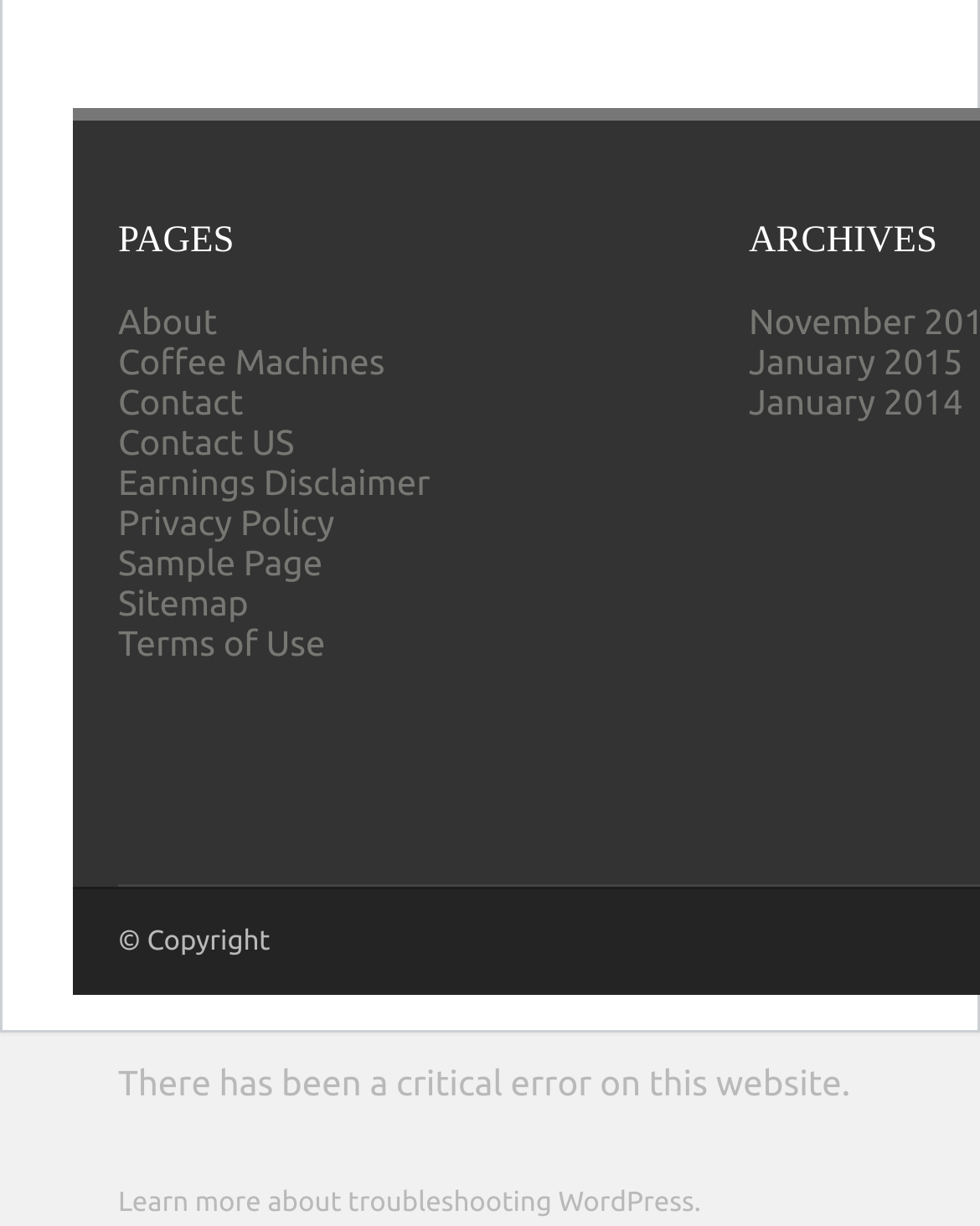Specify the bounding box coordinates of the region I need to click to perform the following instruction: "learn more about troubleshooting WordPress". The coordinates must be four float numbers in the range of 0 to 1, i.e., [left, top, right, bottom].

[0.121, 0.969, 0.715, 0.994]